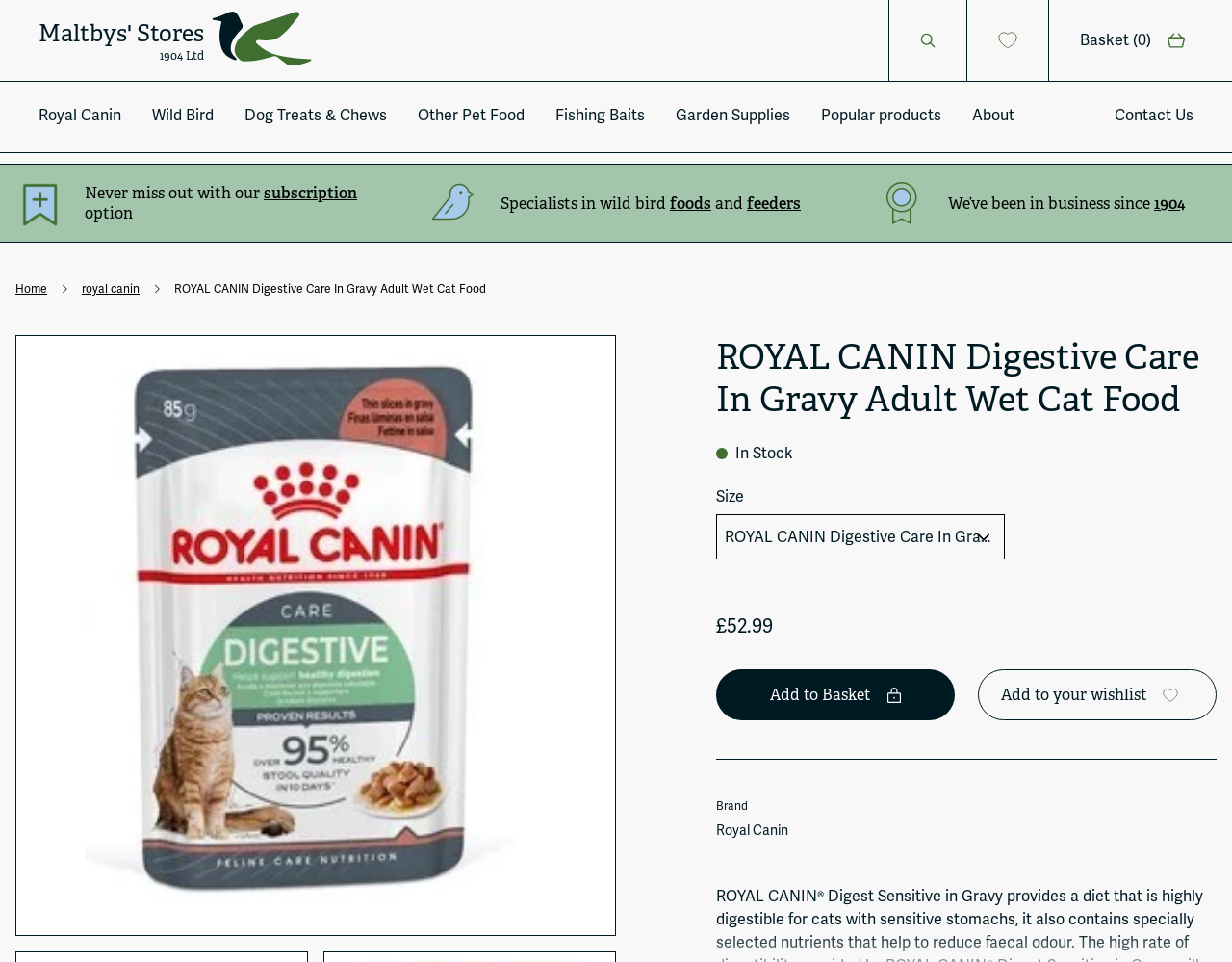Identify the bounding box coordinates for the element you need to click to achieve the following task: "Click the 'Search' button". Provide the bounding box coordinates as four float numbers between 0 and 1, in the form [left, top, right, bottom].

[0.722, 0.0, 0.784, 0.084]